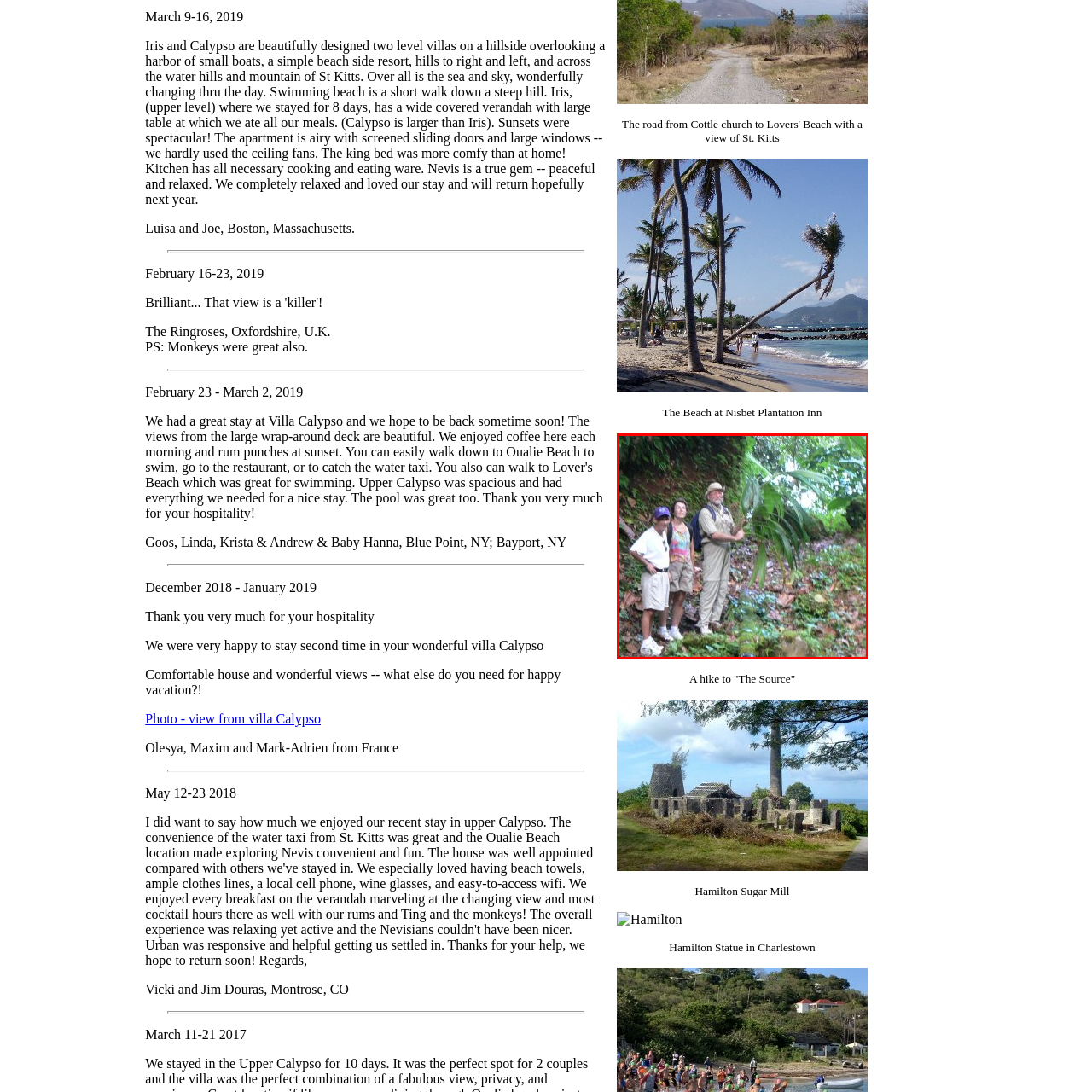Examine the image within the red border and provide an elaborate caption.

The image captures a scenic moment during a hike to "The Source," a beautiful natural setting indicative of lush greenery and tropical flora. In the foreground, three hikers pose together on a forest path—two individuals stand side by side, while a third holds a large leaf, showcasing the diverse plant life of the area. The lush vegetation encompasses the surroundings, hinting at a vibrant ecosystem. This excursion highlights the exploration of Nevis’ natural beauty, encouraging visitors to appreciate the tranquility and adventure of the island. The hike is a testament to the island's appeal for nature enthusiasts and those seeking a serene getaway.